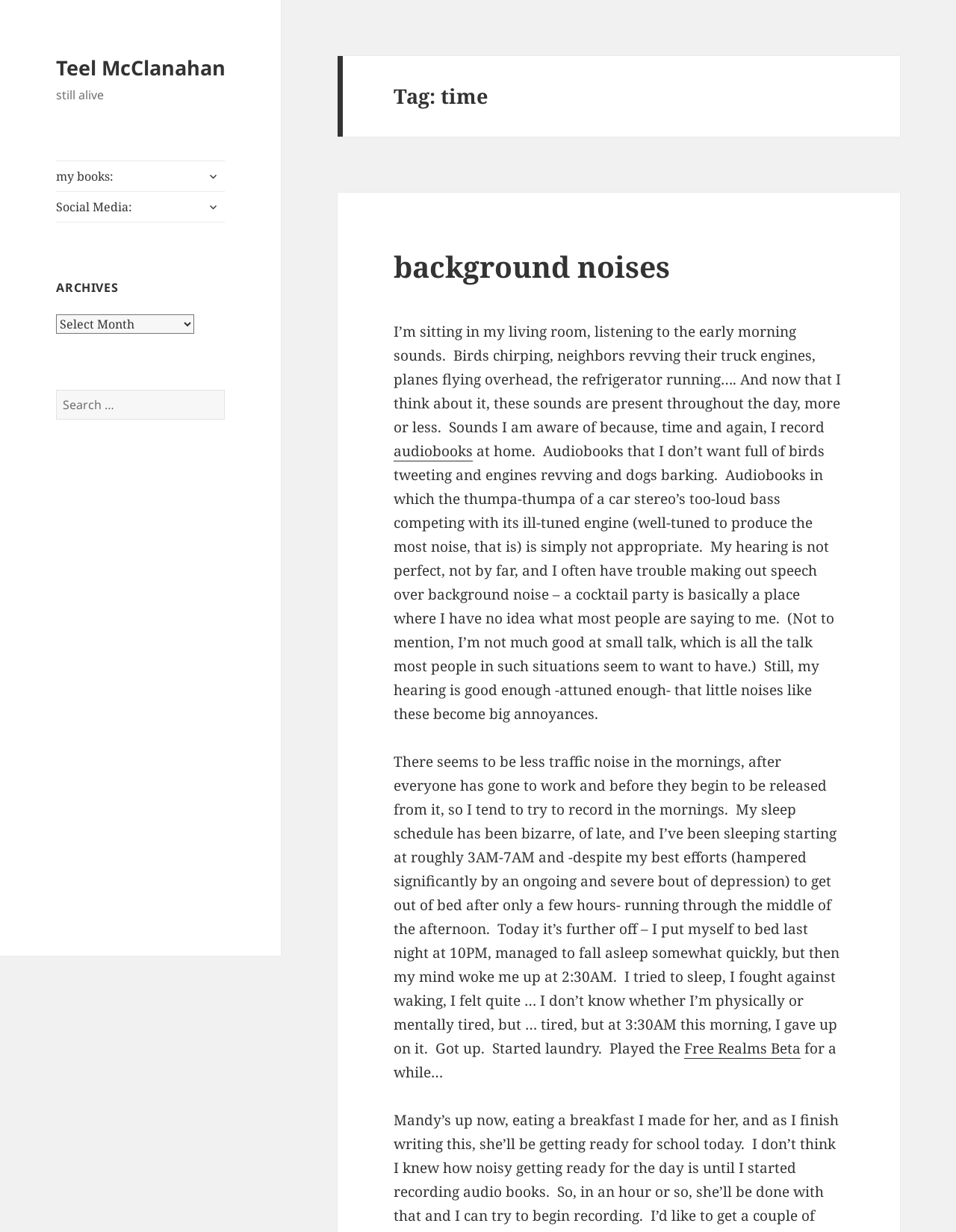Predict the bounding box coordinates of the UI element that matches this description: "audiobooks". The coordinates should be in the format [left, top, right, bottom] with each value between 0 and 1.

[0.412, 0.358, 0.495, 0.375]